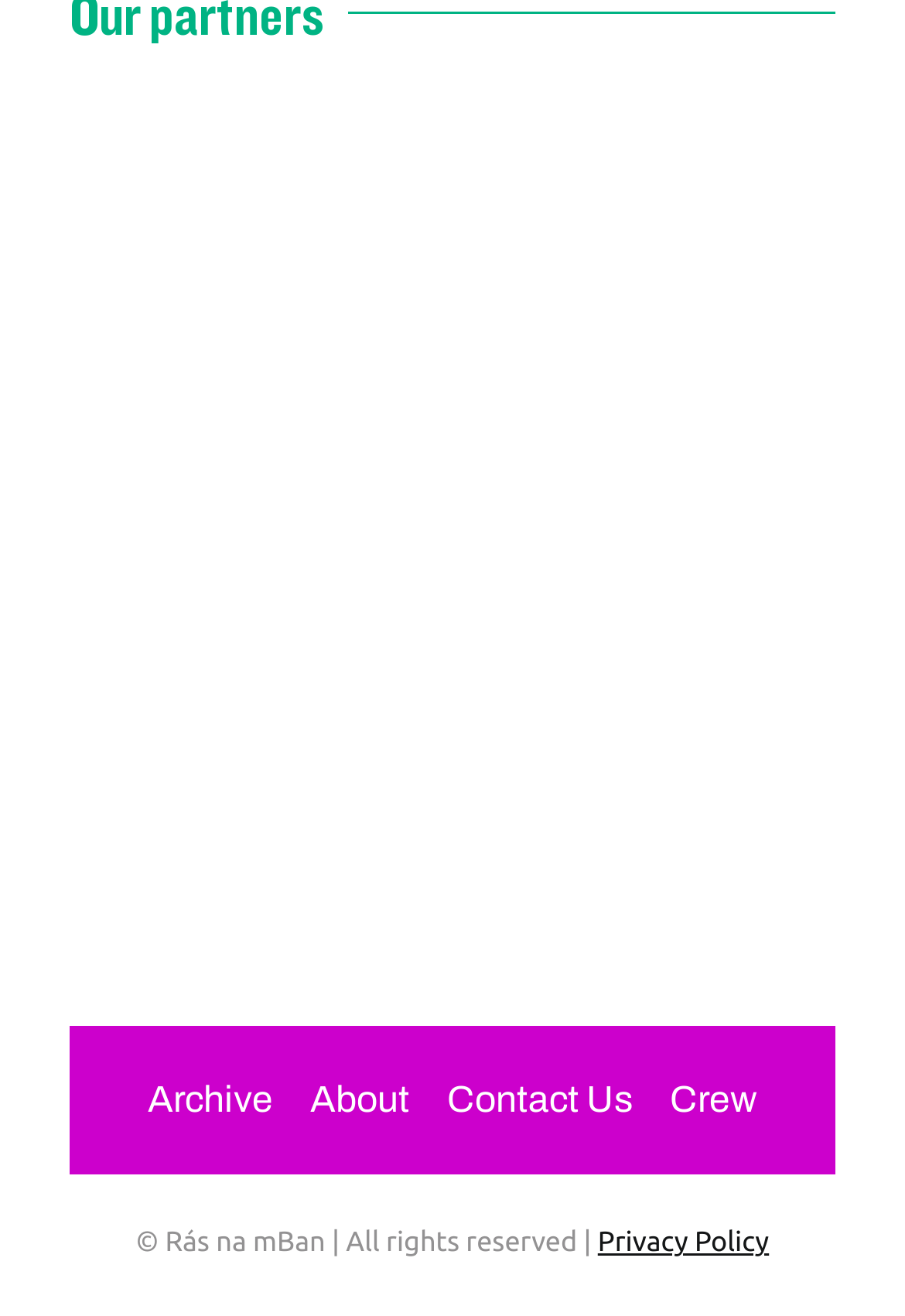Please determine the bounding box coordinates for the element with the description: "aria-label="Johnson and Perrott Fleet logo"".

[0.587, 0.337, 0.835, 0.367]